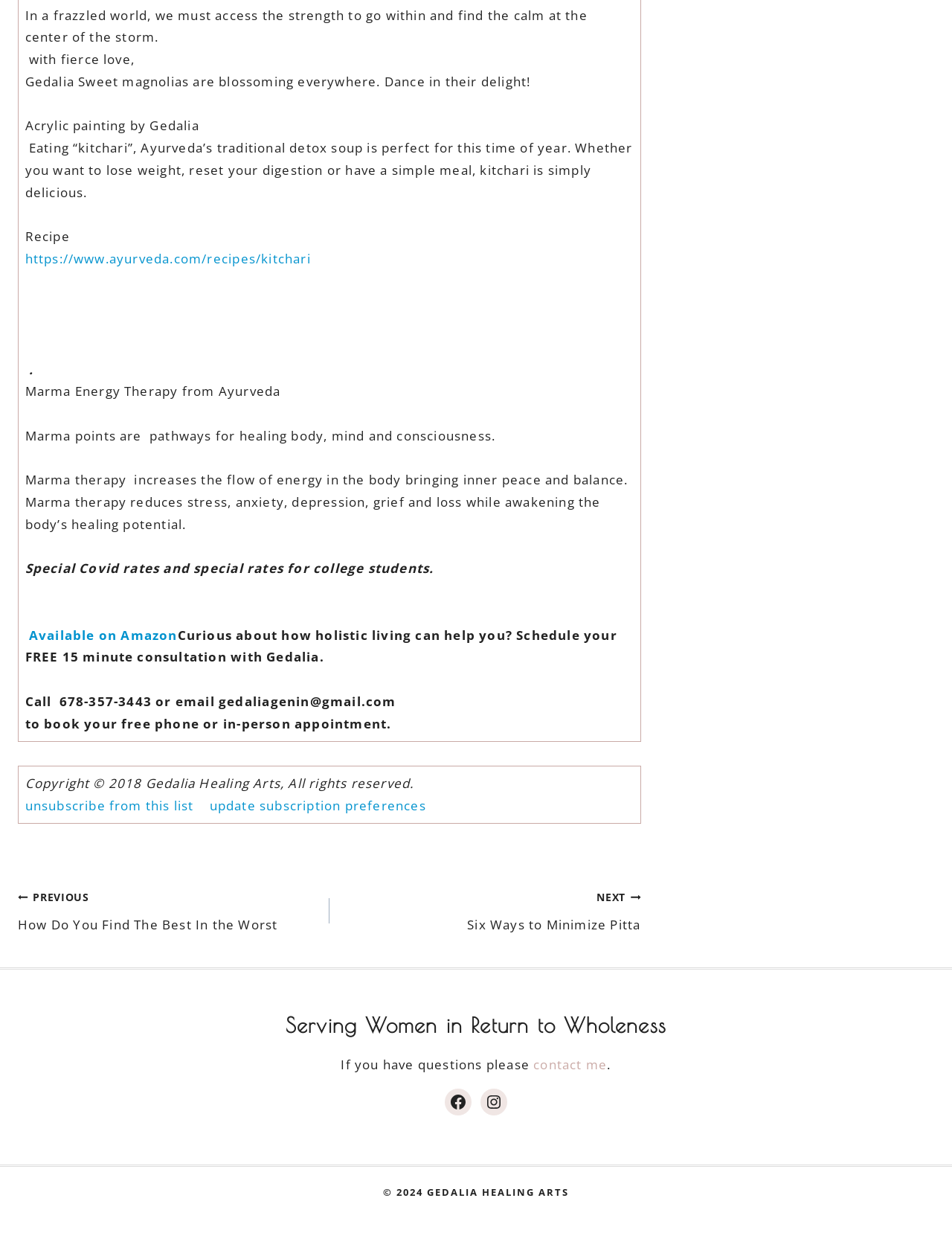Give the bounding box coordinates for the element described as: "Instagram".

[0.505, 0.883, 0.533, 0.905]